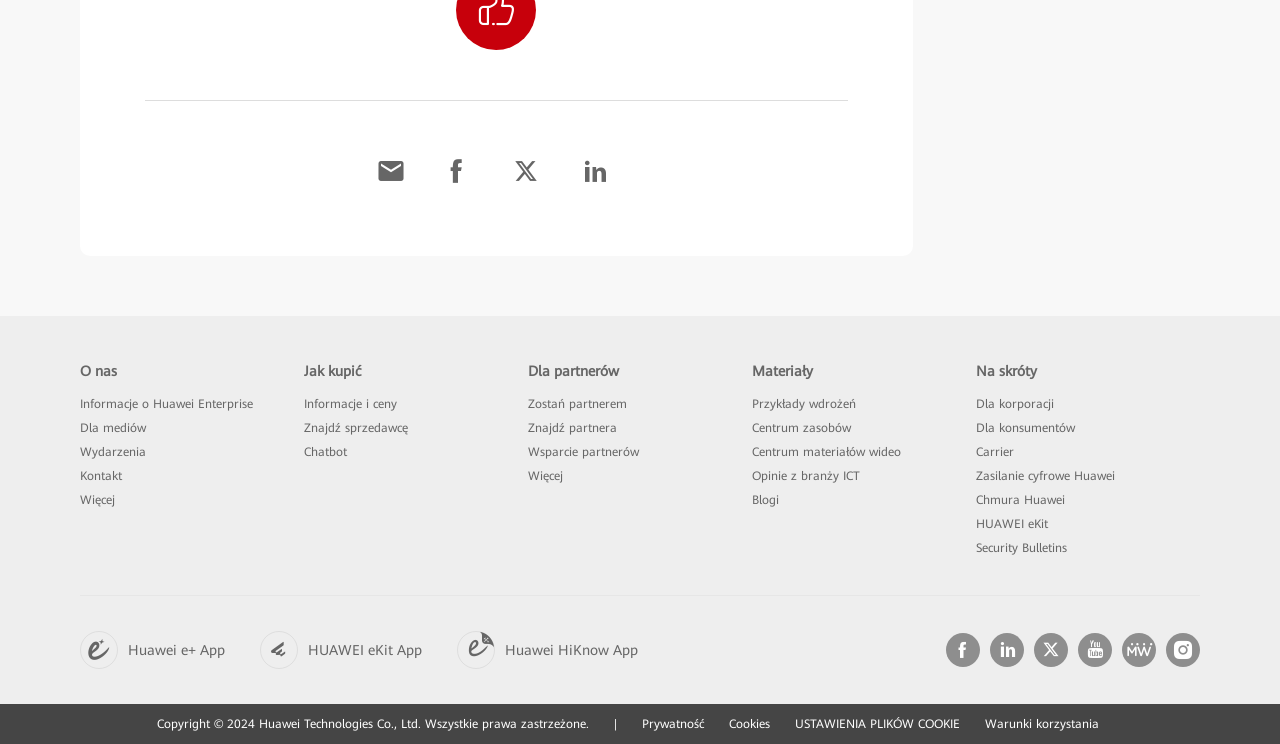Extract the bounding box coordinates of the UI element described by: "Security Bulletins". The coordinates should include four float numbers ranging from 0 to 1, e.g., [left, top, right, bottom].

[0.762, 0.728, 0.834, 0.746]